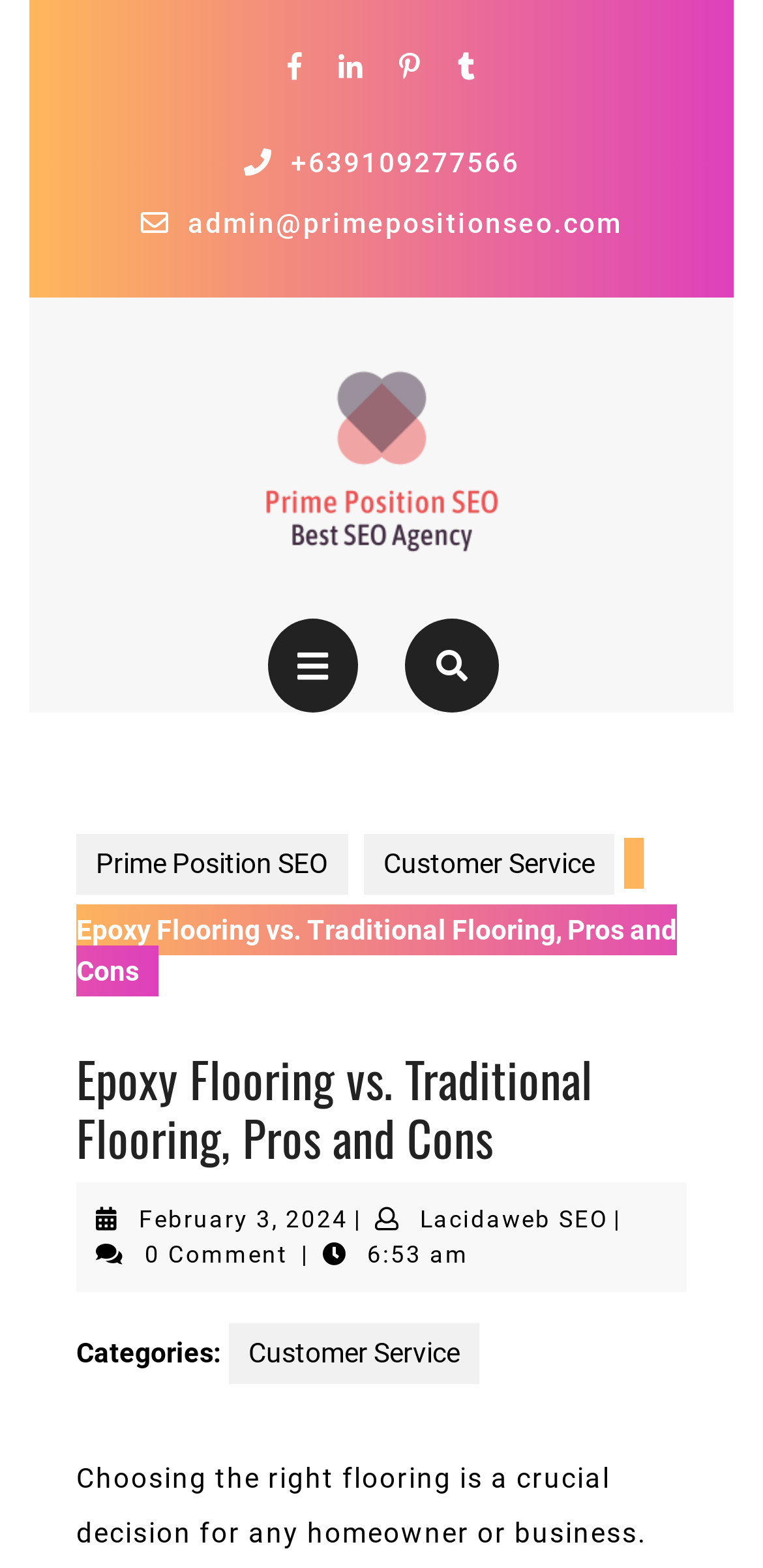What is the name of the company?
Carefully analyze the image and provide a thorough answer to the question.

I found the company name 'Prime Position SEO' in the top section of the webpage, which is also linked to another page.